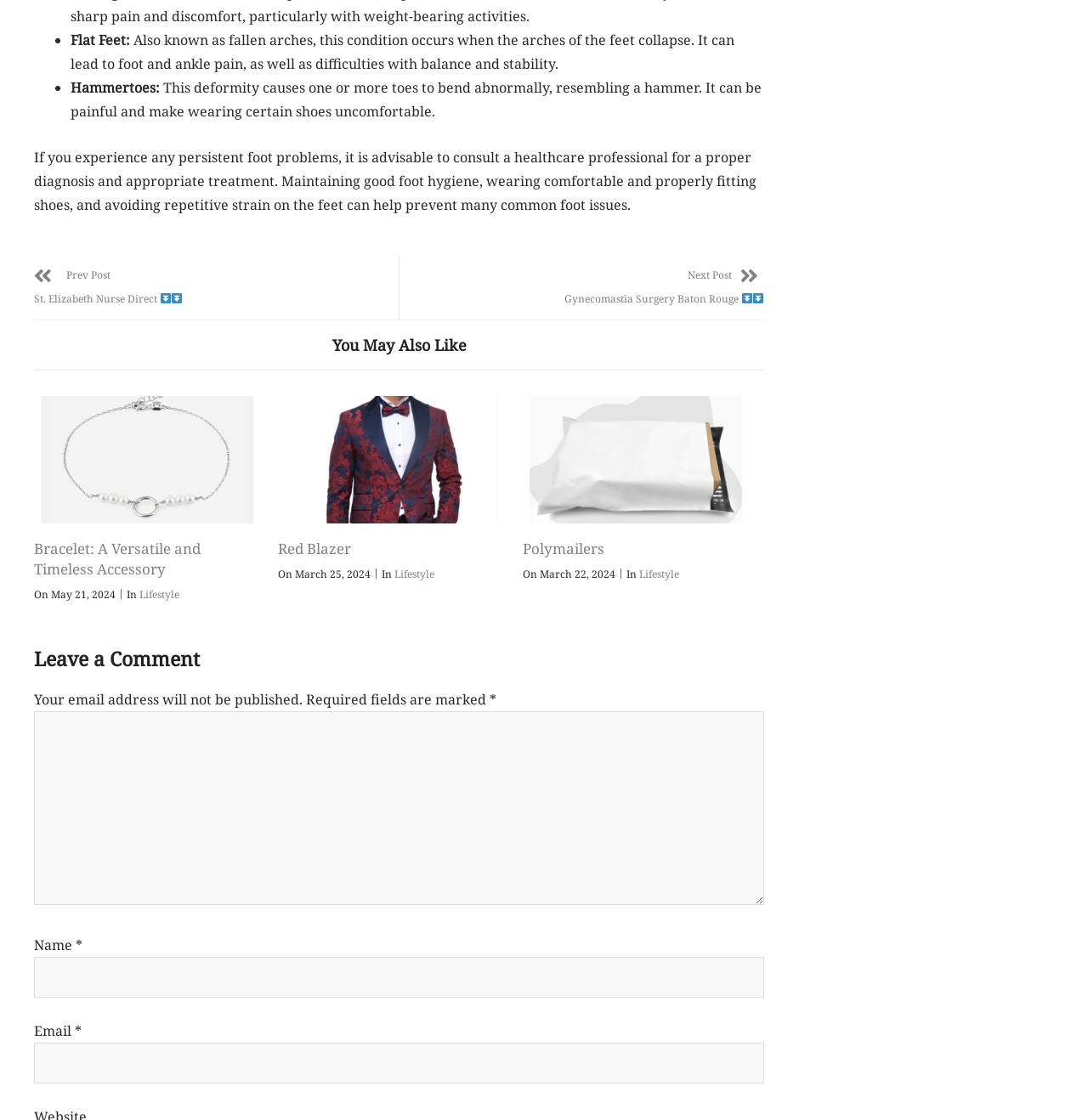Use a single word or phrase to respond to the question:
What is recommended to prevent many common foot issues?

good foot hygiene